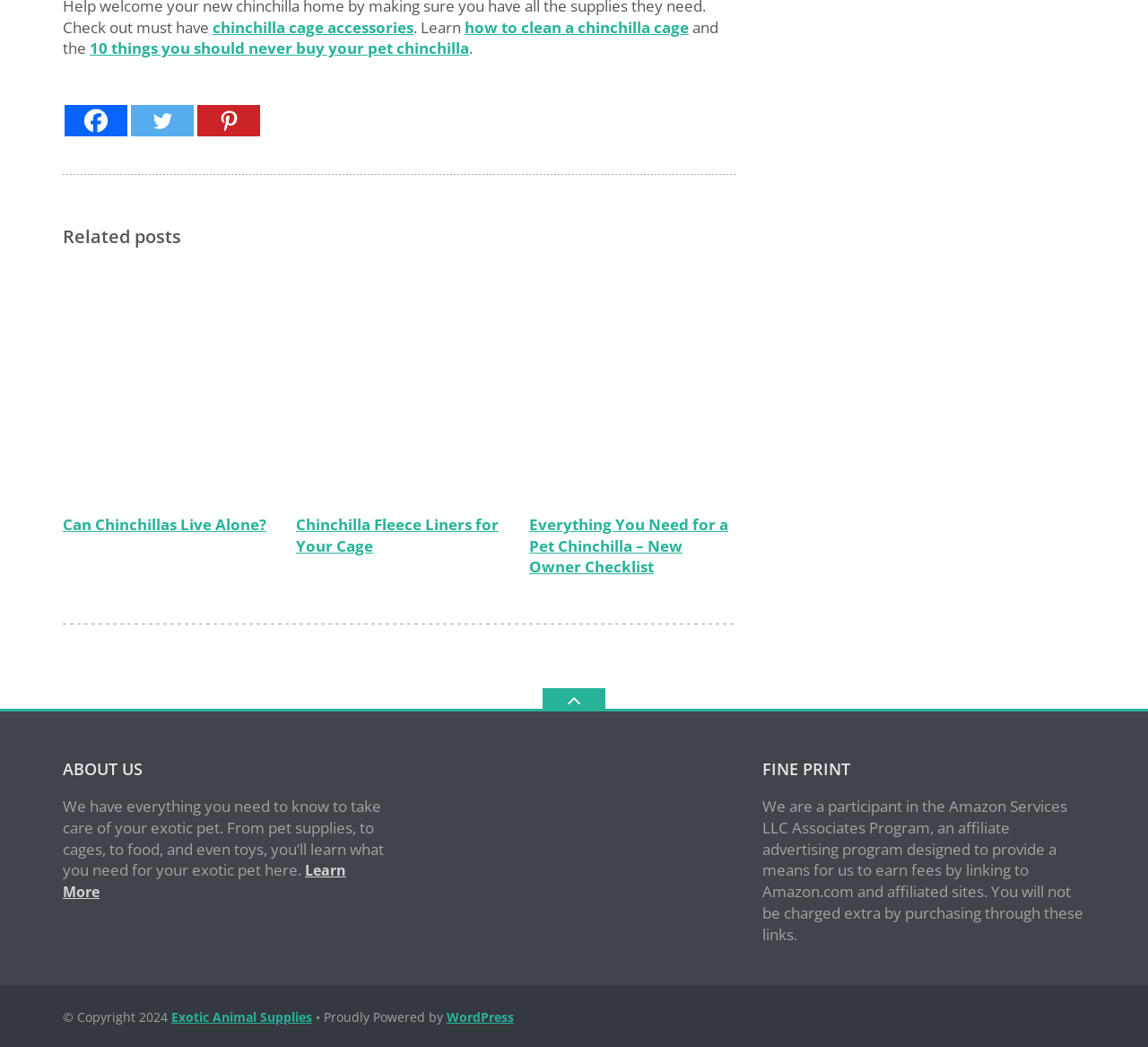Using a single word or phrase, answer the following question: 
What is the topic of the first related post?

Chinchilla living alone